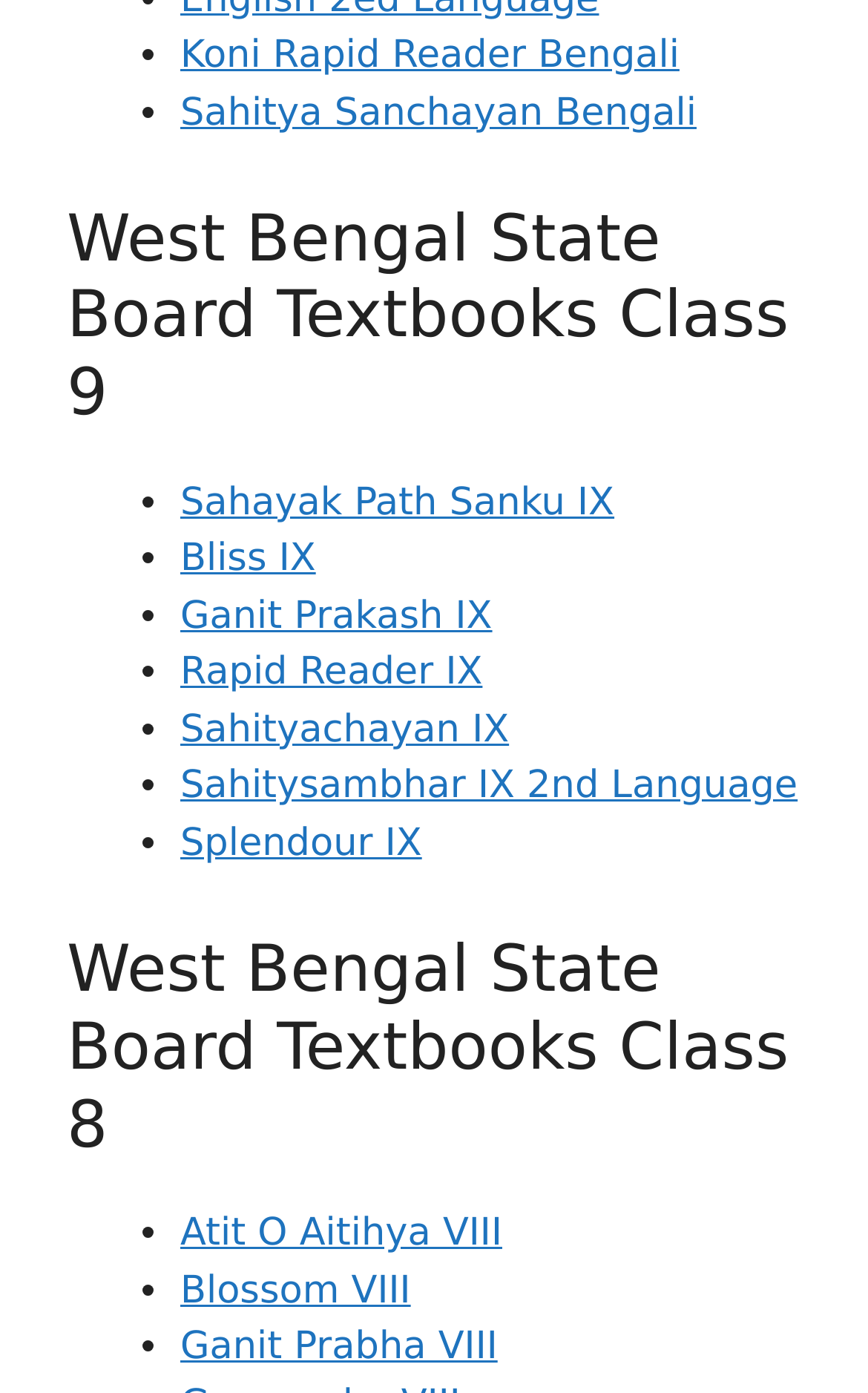Could you locate the bounding box coordinates for the section that should be clicked to accomplish this task: "Read the article posted on November 28, 2023".

None